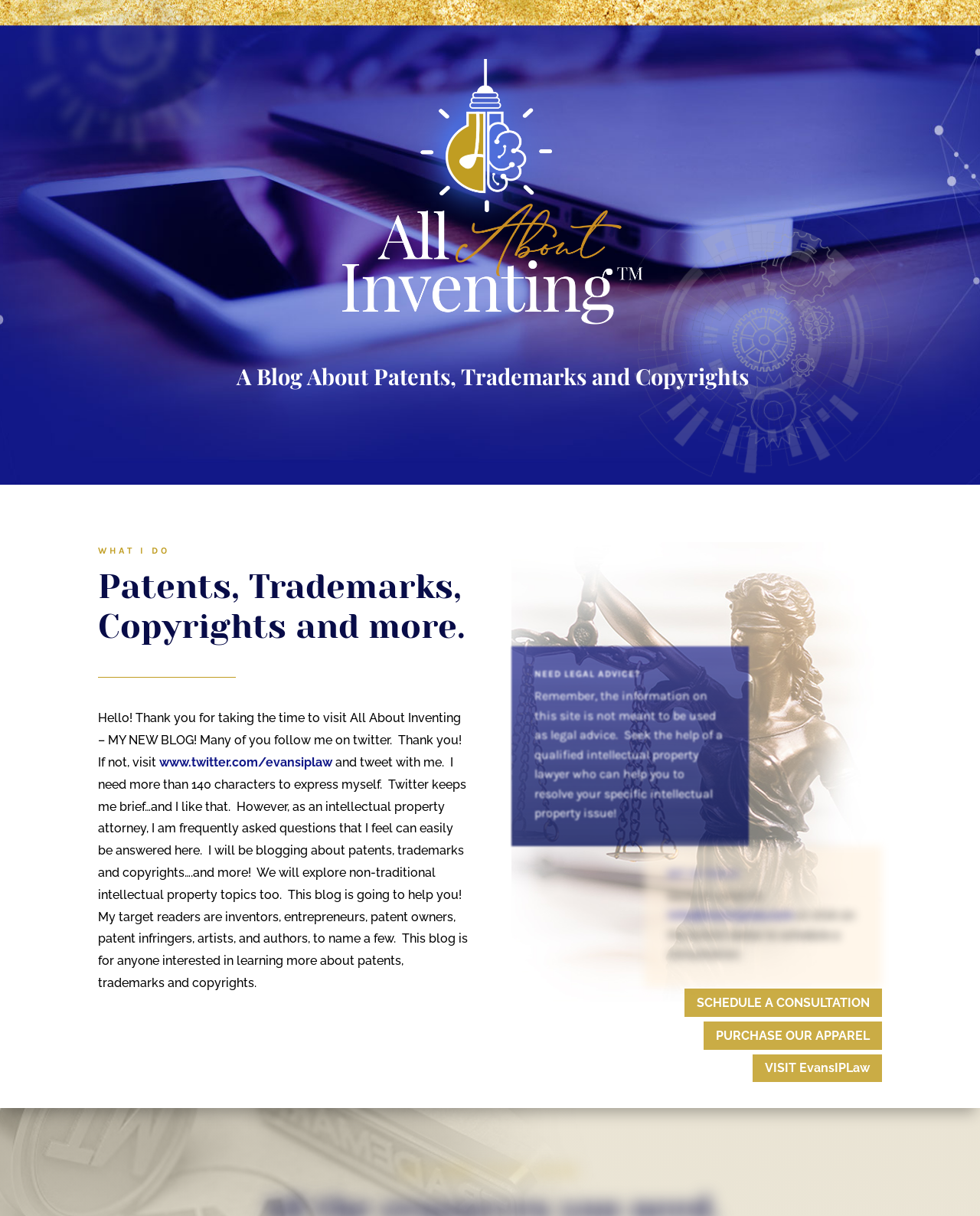Give a detailed overview of the webpage's appearance and contents.

This webpage is a blog about patents, trademarks, and copyrights, specifically focused on intellectual property law. At the top of the page, there is a logo image, accompanied by a title "A Blog About Patents, Trademarks and Copyrights" in a prominent position. 

Below the title, there are three headings: "WHAT I DO", "Patents, Trademarks, Copyrights and more.", and "WELCOME TO MY BLOG". The first two headings are positioned side by side, while the third one is located at the bottom of the page.

The main content of the page is a blog post, which starts with a greeting and an introduction to the author's Twitter account. The post explains the purpose of the blog, which is to provide information and answer questions about intellectual property topics, including patents, trademarks, and copyrights. The target audience for this blog includes inventors, entrepreneurs, patent owners, and artists.

Further down the page, there are three sections: "NEED LEGAL ADVICE?", "GET IN TOUCH!", and a section with three links to schedule a consultation, purchase apparel, and visit the EvansIPLaw website. The "NEED LEGAL ADVICE?" section provides a disclaimer that the information on the site is not meant to be used as legal advice, and encourages readers to seek the help of a qualified intellectual property lawyer. The "GET IN TOUCH!" section provides contact information, including an email address and a link to schedule a consultation.